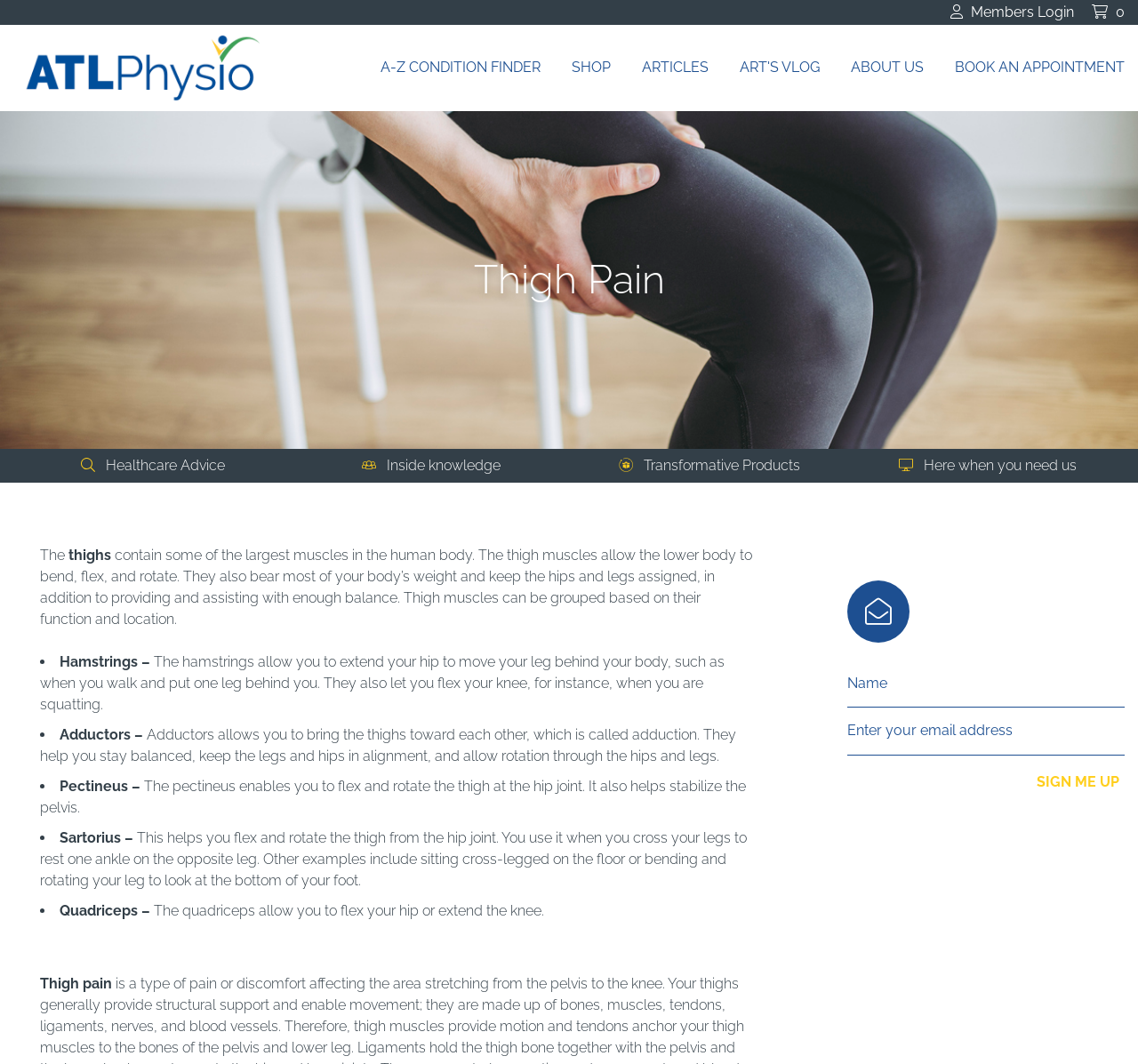Answer in one word or a short phrase: 
What is the purpose of the 'SIGN ME UP' button?

To sign up